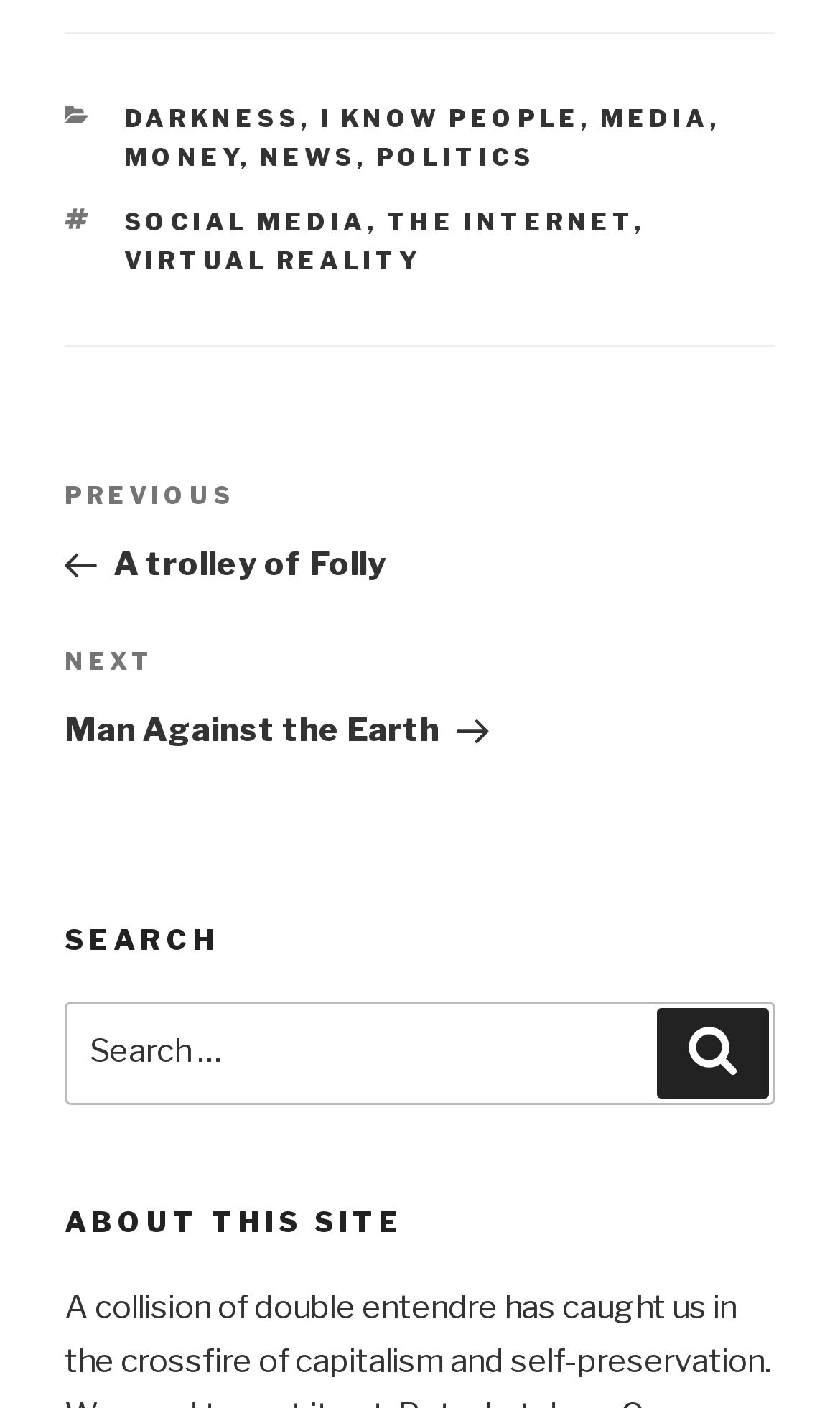Please identify the bounding box coordinates of the element on the webpage that should be clicked to follow this instruction: "Click on the 'NEWS' link". The bounding box coordinates should be given as four float numbers between 0 and 1, formatted as [left, top, right, bottom].

[0.309, 0.102, 0.424, 0.123]